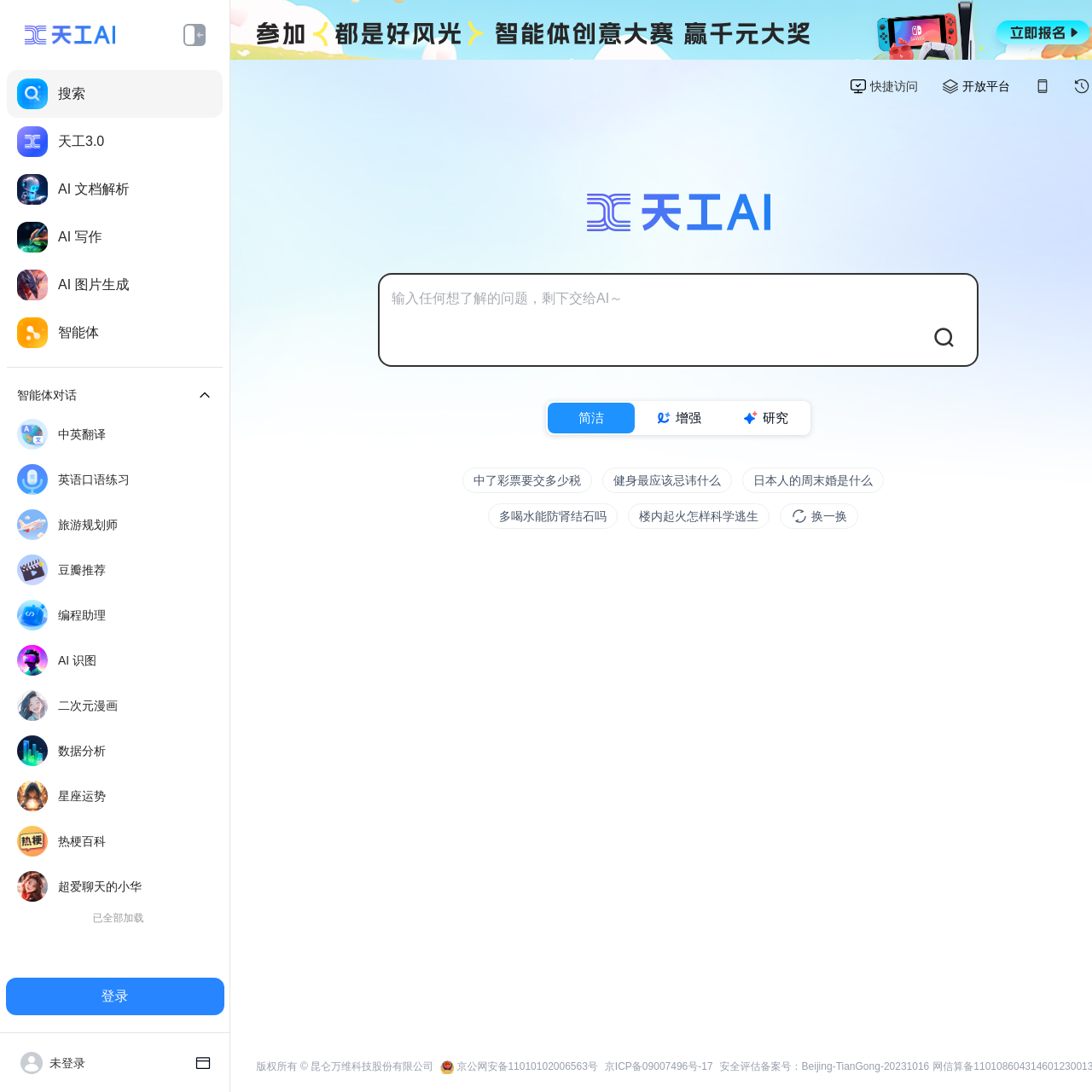Respond with a single word or short phrase to the following question: 
How many types of smart bodies are available?

Multiple